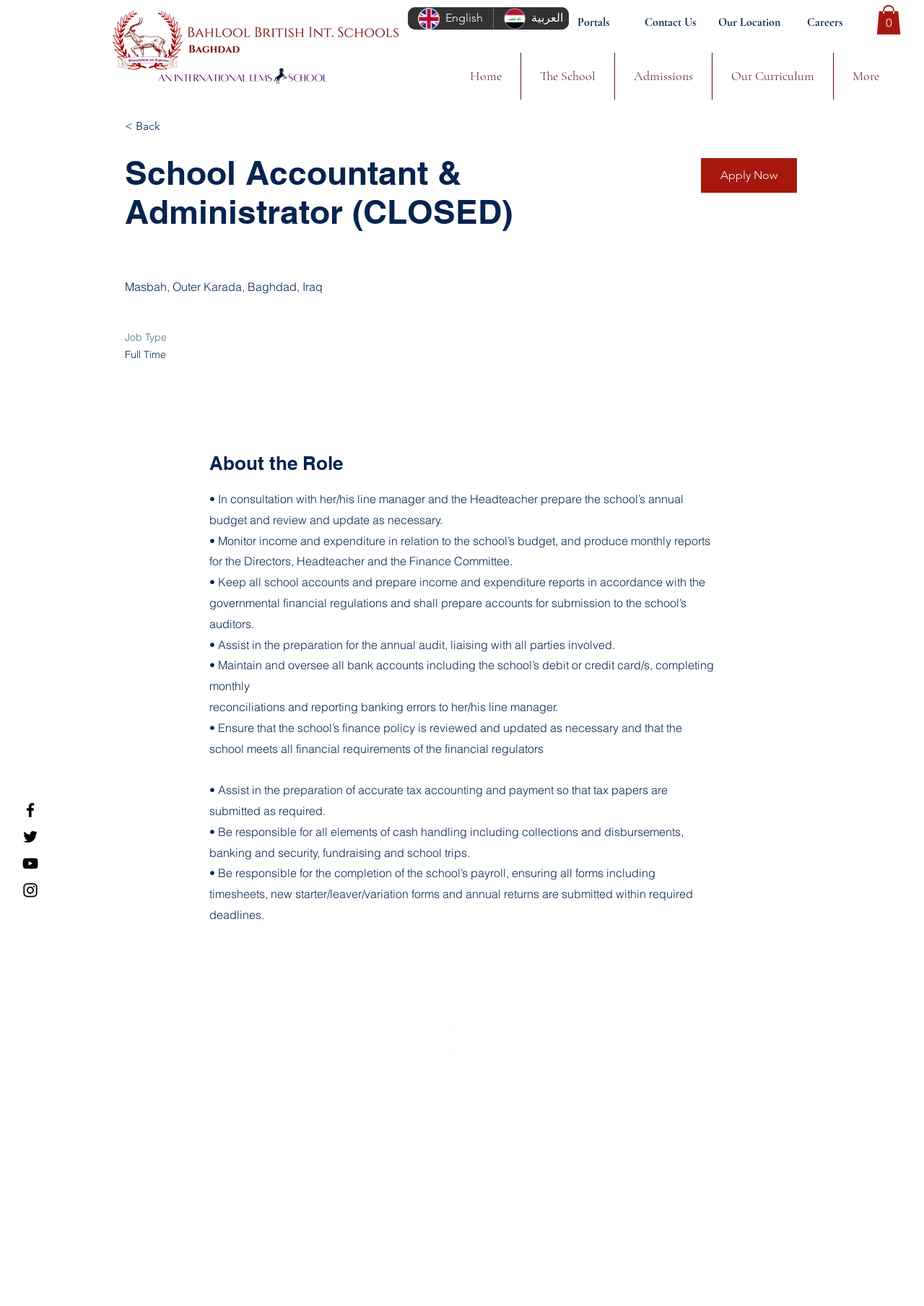Describe all the significant parts and information present on the webpage.

This webpage appears to be a job posting for a School Accountant & Administrator position. At the top of the page, there is a language selector with options for English and Arabic. To the right of the language selector, there are links to "Contact Us", "Portals", "Careers", and "Our Location". A cart icon with 0 items is located at the top right corner of the page.

Below the top navigation bar, there is a main content area with a heading that reads "School Accountant & Administrator (CLOSED)". A link to go back is located to the left of the heading, and an "Apply Now" button is located to the right. The job location, "Masbah, Outer Karada, Baghdad, Iraq", is displayed below the heading.

The job description is divided into sections, with headings such as "About the Role" and "Job Type", which is listed as "Full Time". The main job responsibilities are listed in bullet points, including preparing the school's annual budget, monitoring income and expenditure, maintaining school accounts, and assisting in the preparation of the annual audit.

To the left of the main content area, there is a navigation menu with links to "Home", "The School", "Admissions", "Our Curriculum", and "More". A social media bar is located at the bottom left corner of the page, with links to Facebook, Twitter, YouTube, and Instagram.

There is also an image located at the top left corner of the page, with a description of "Educationem est Sapienta-4_edited.png".